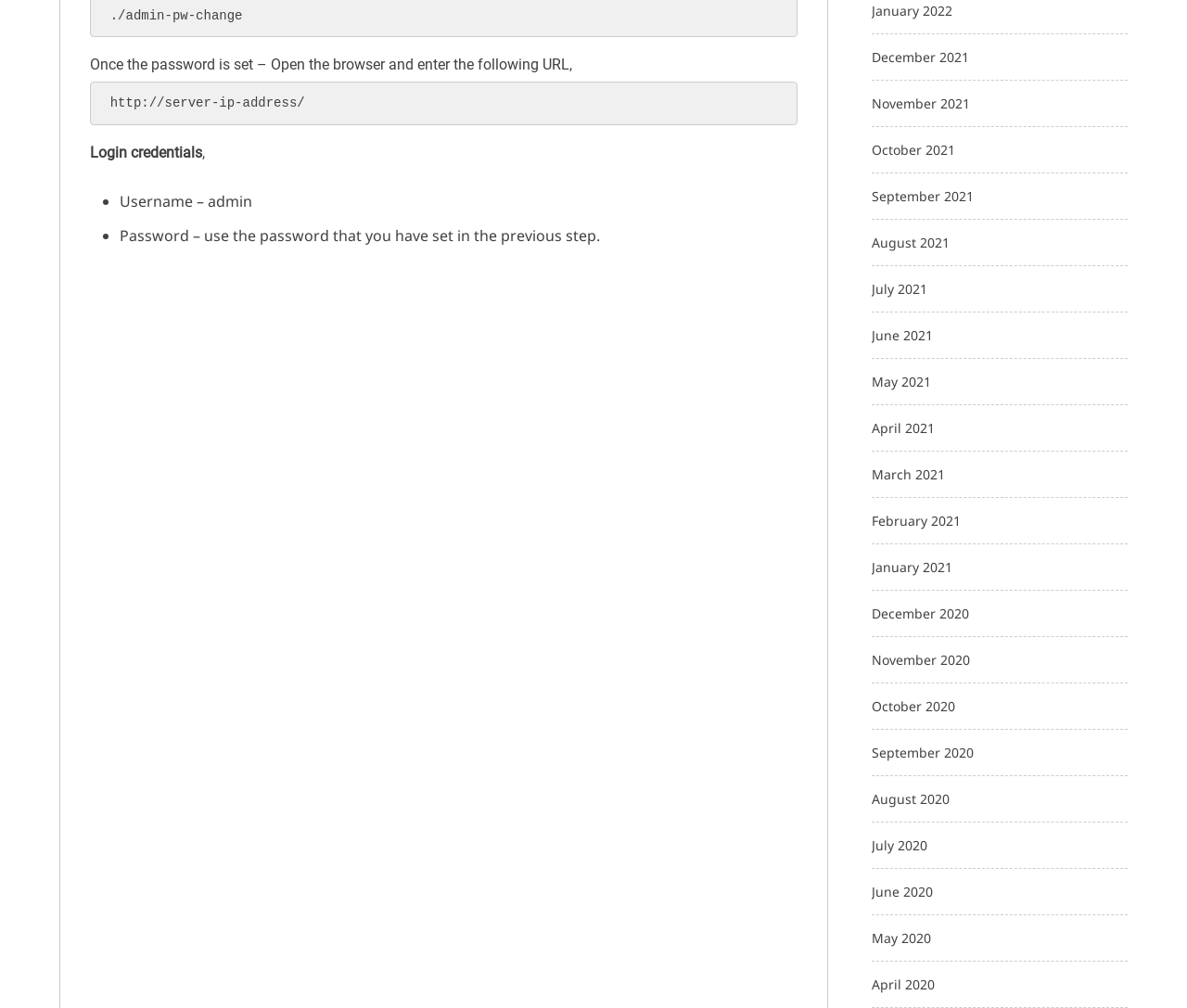What is the URL to access the server?
Using the details shown in the screenshot, provide a comprehensive answer to the question.

The URL can be found in the instructions provided on the webpage, specifically in the code block where it says 'Open the browser and enter the following URL'.